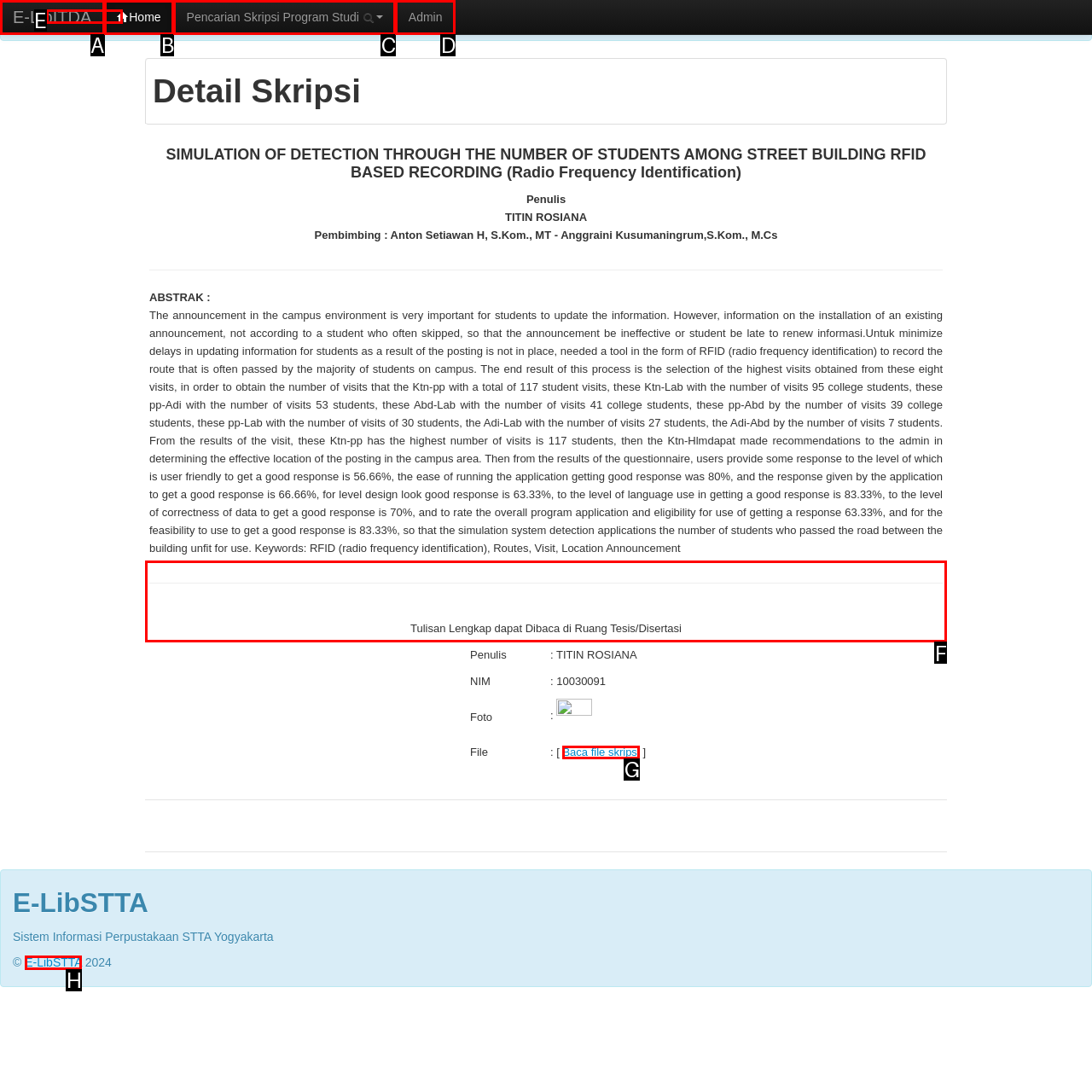Determine the letter of the UI element that will complete the task: Read the full text of the thesis
Reply with the corresponding letter.

F